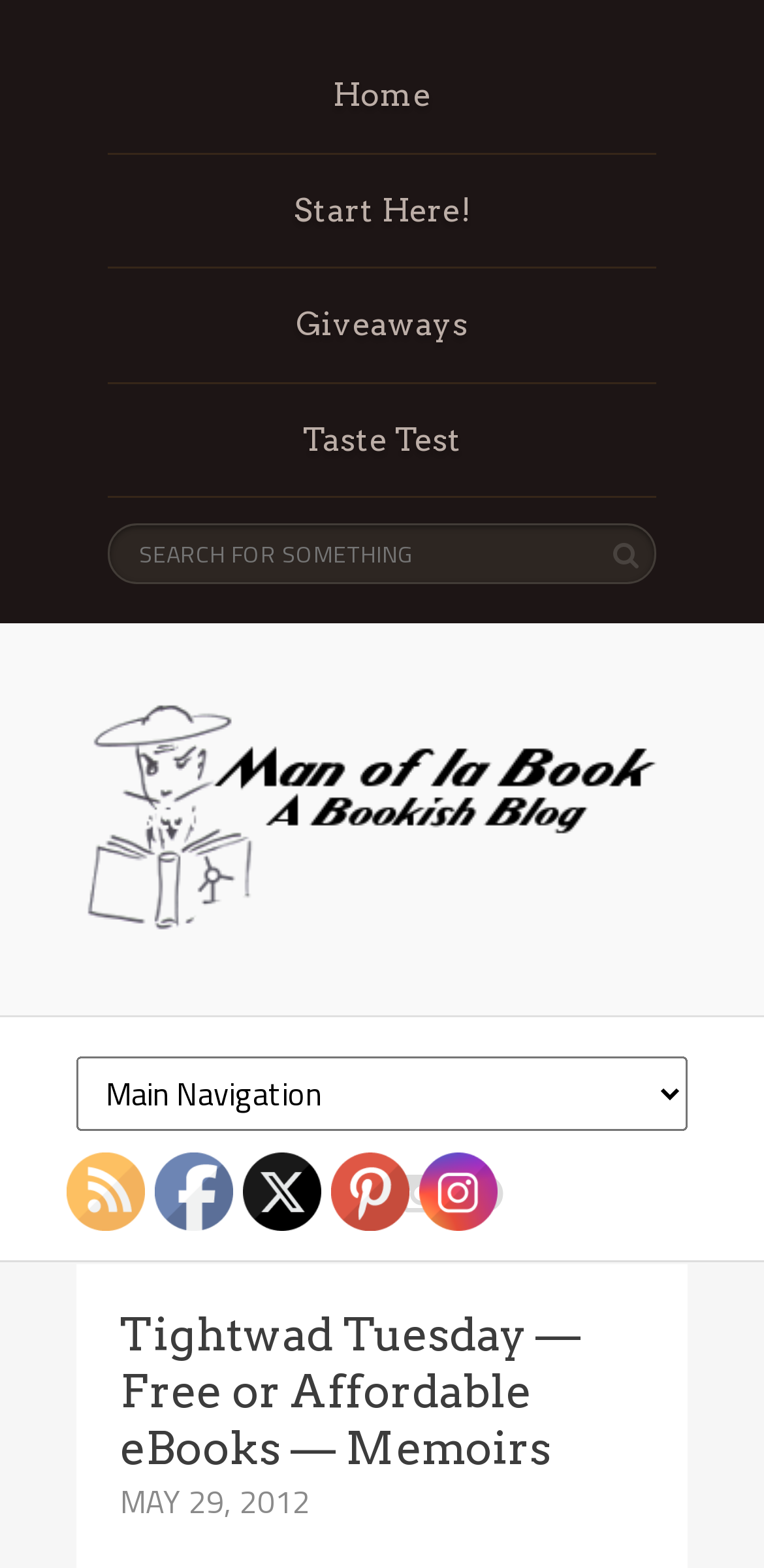Bounding box coordinates must be specified in the format (top-left x, top-left y, bottom-right x, bottom-right y). All values should be floating point numbers between 0 and 1. What are the bounding box coordinates of the UI element described as: name="s" placeholder="Search for something"

[0.141, 0.334, 0.859, 0.373]